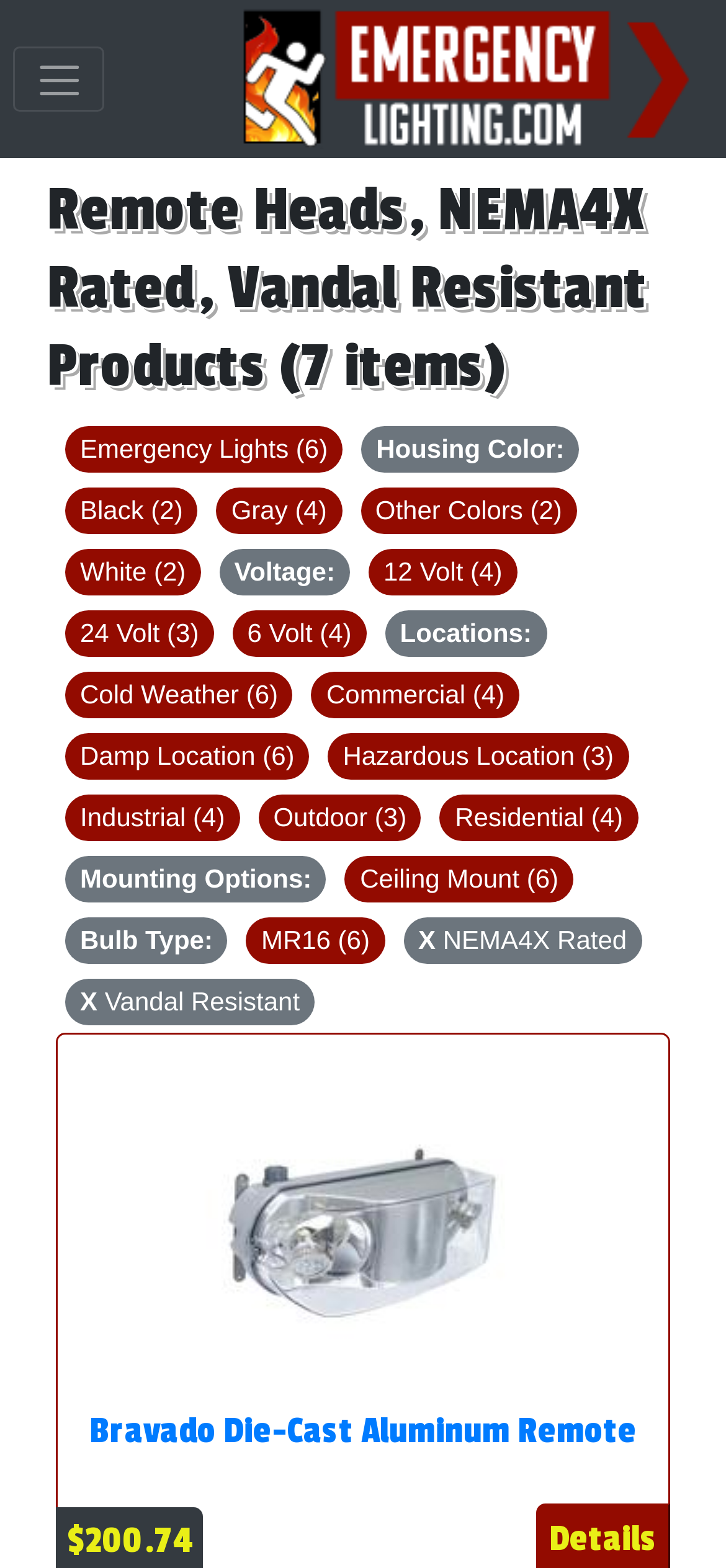What are the available mounting options?
Refer to the image and give a detailed answer to the question.

The available mounting options are listed as links on the webpage, and one of them is 'Ceiling Mount' which is located below the 'Mounting Options:' static text with a bounding box coordinate of [0.11, 0.55, 0.429, 0.569].